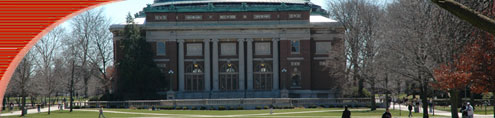What is the atmosphere of campus life reflected in the image?
Based on the screenshot, respond with a single word or phrase.

lively